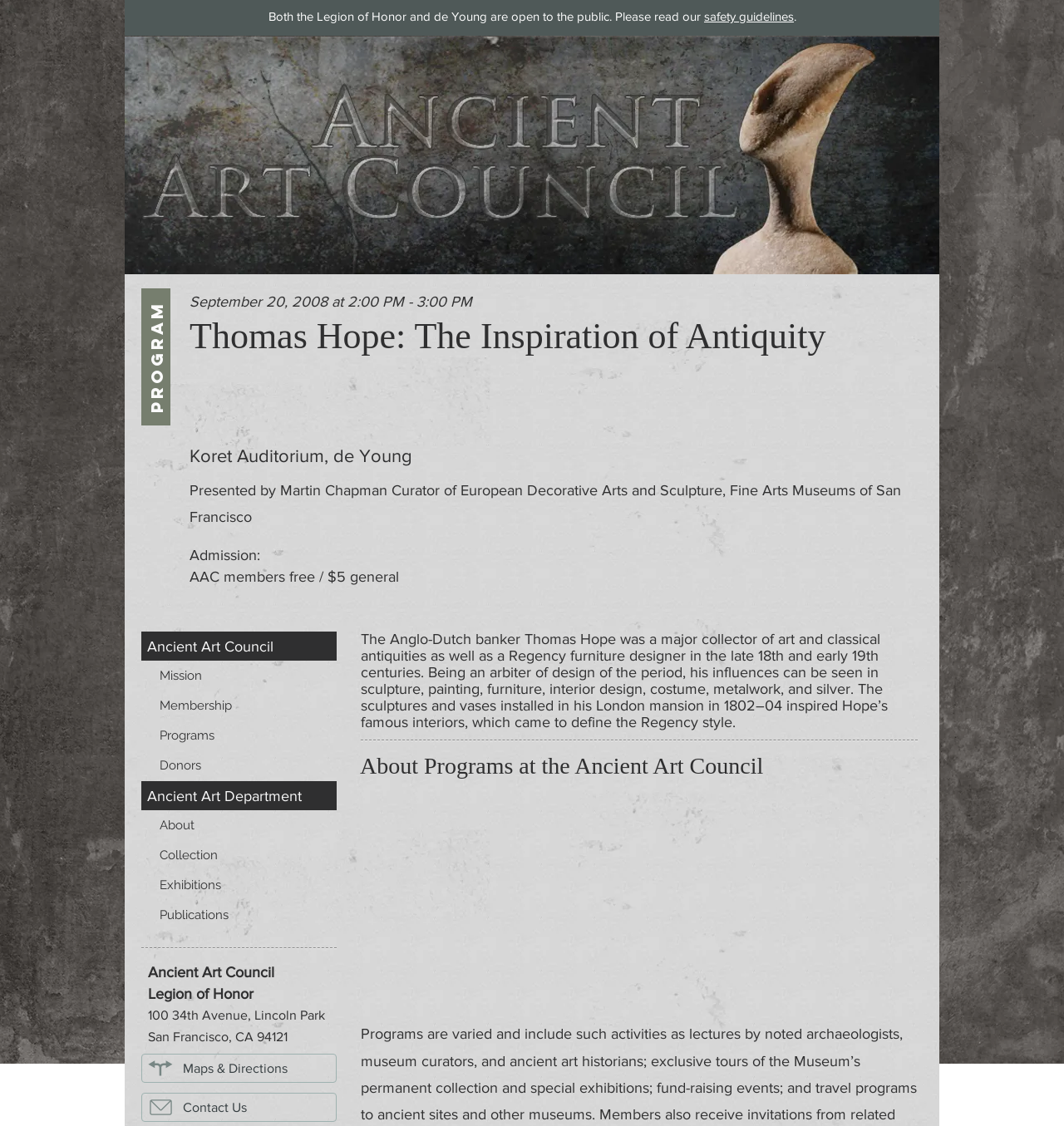Could you identify the text that serves as the heading for this webpage?

Thomas Hope: The Inspiration of Antiquity